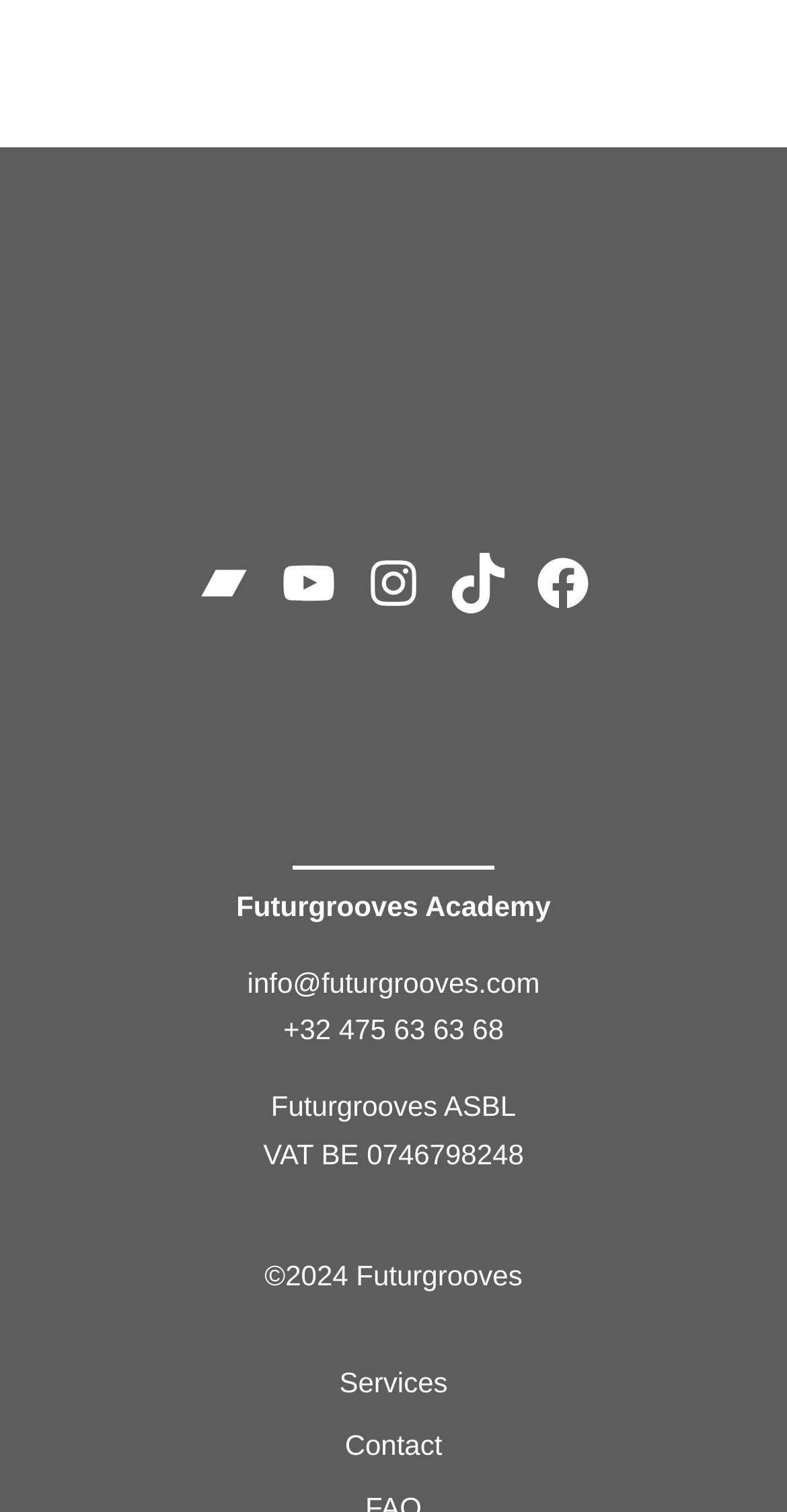Respond to the question with just a single word or phrase: 
What is the email address provided?

info@futurgrooves.com